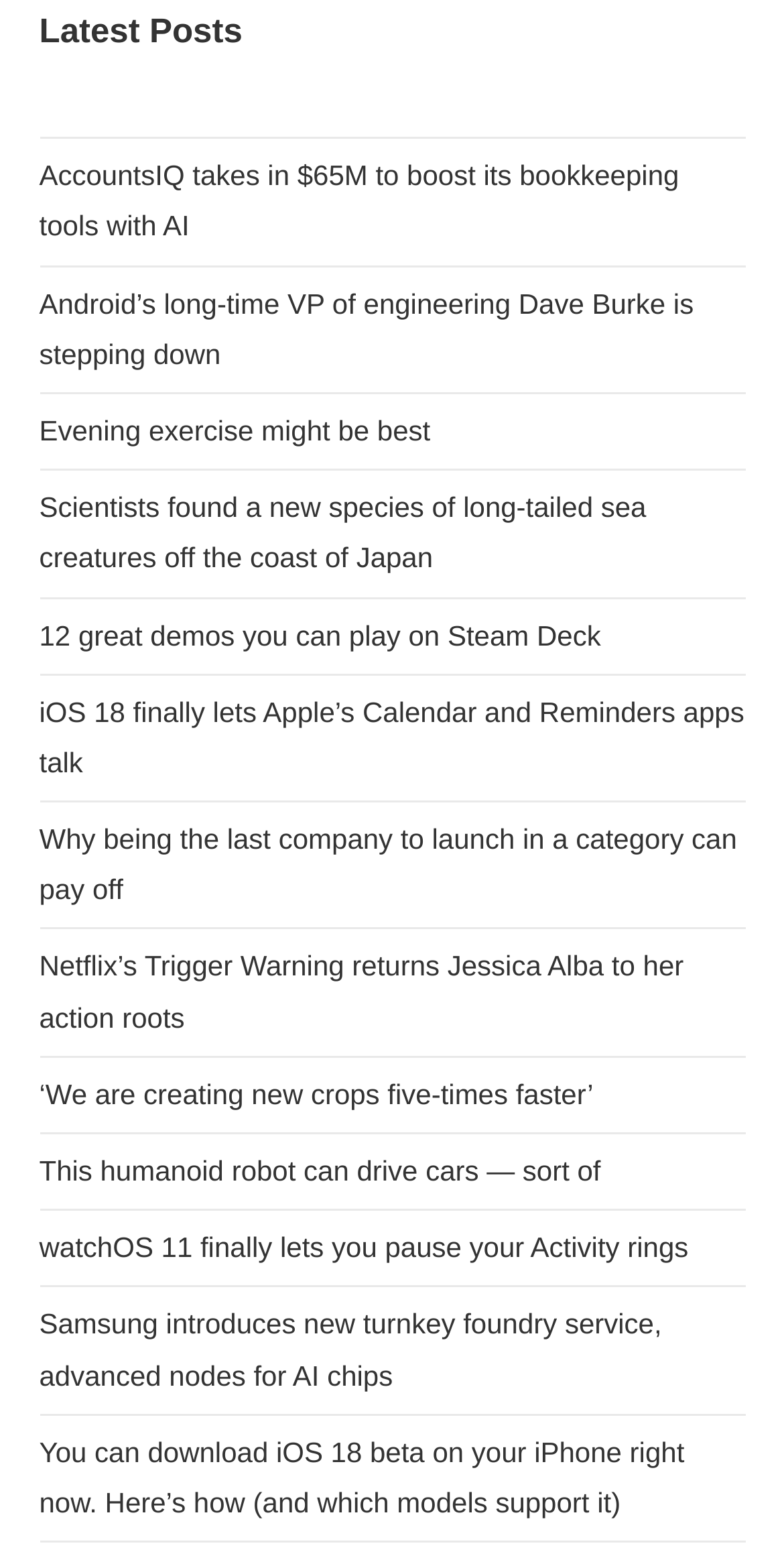Are all links about news?
Look at the image and answer the question with a single word or phrase.

Yes